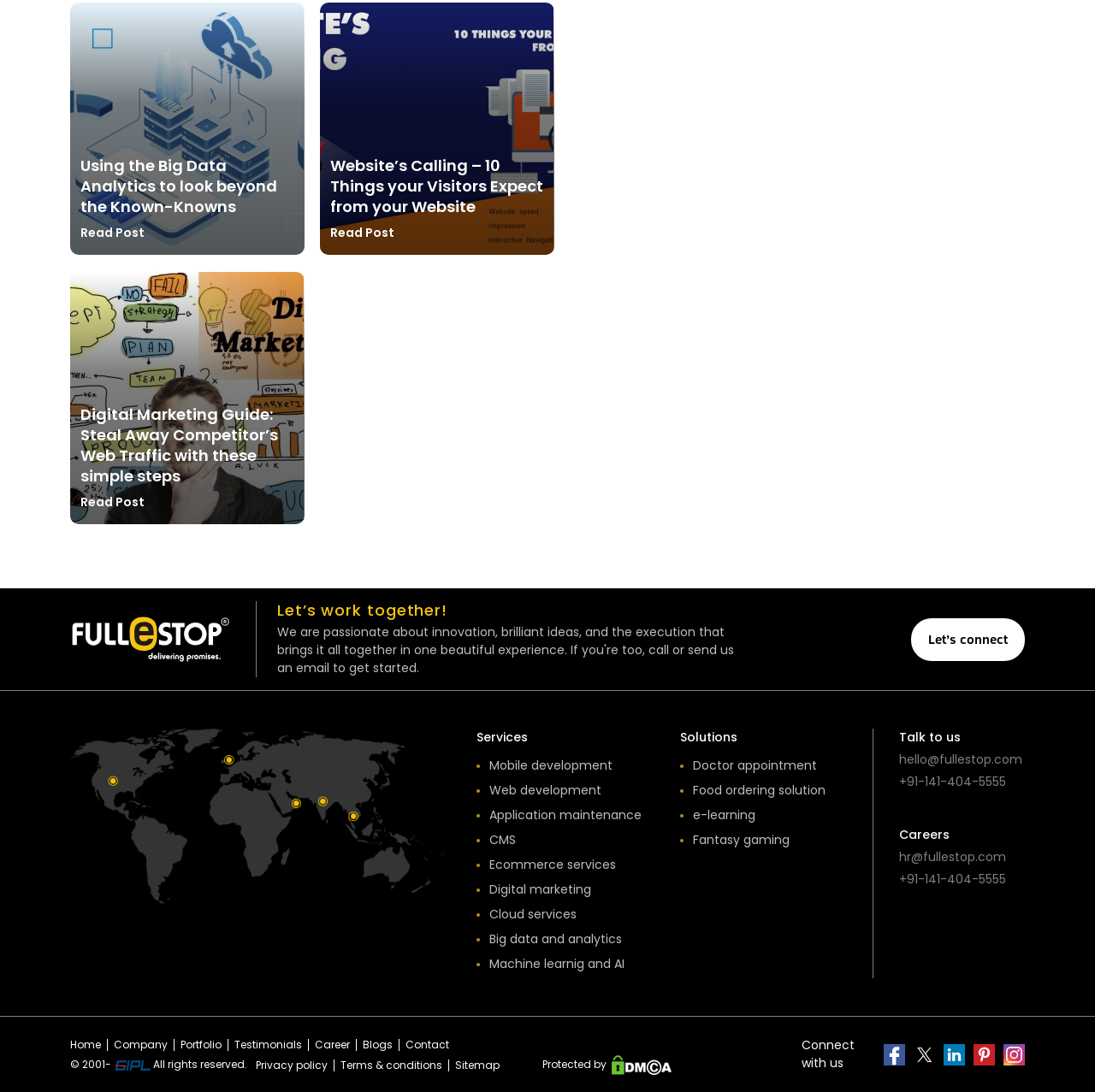What is the company's tagline?
Examine the image and give a concise answer in one word or a short phrase.

Let's work together!